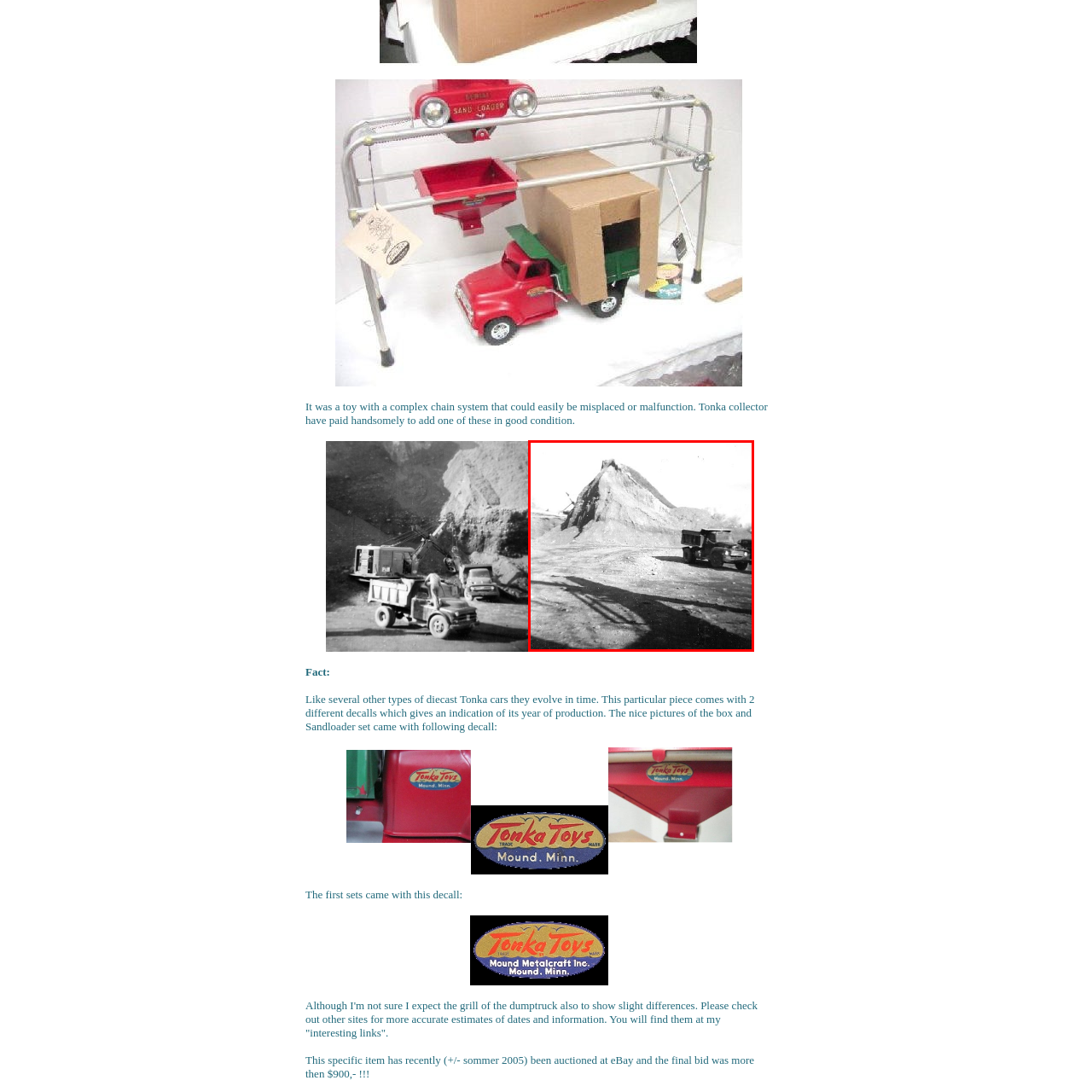Direct your attention to the red-outlined image and answer the question in a word or phrase: What is the Tonka truck surrounded by?

Heaps of gravel or dirt